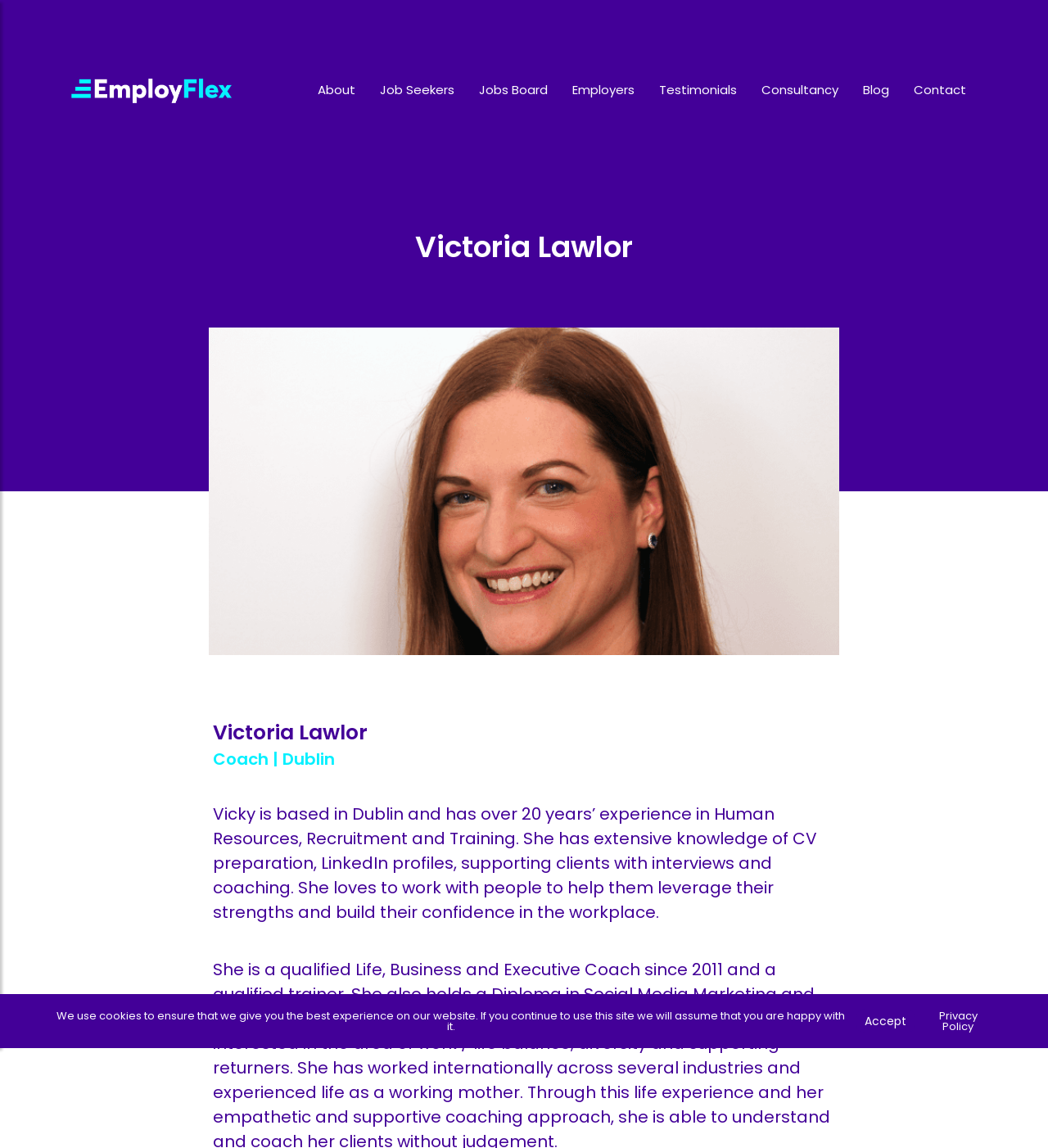Provide a thorough description of the webpage's content and layout.

The webpage is about Employflex, a flexible work specialist in Ireland. At the top left, there is a logo and a link with the company's name, which is also the title of the webpage. Below the logo, there is a navigation menu with 8 links: "About", "Job Seekers", "Jobs Board", "Employers", "Testimonials", "Consultancy", "Blog", and "Contact", arranged horizontally from left to right.

On the left side, there is a section with a heading "Victoria Lawlor" and a subheading "Coach | Dublin". Below this section, there is a paragraph of text describing Victoria Lawlor's experience and expertise in Human Resources, Recruitment, and Training.

On the right side, there is another section with a heading "Victoria Lawlor", which seems to be a duplicate of the previous one. 

At the bottom of the page, there is a notice about cookies, stating that the website uses cookies to ensure the best experience, and providing two links: "Accept" and "Privacy Policy".